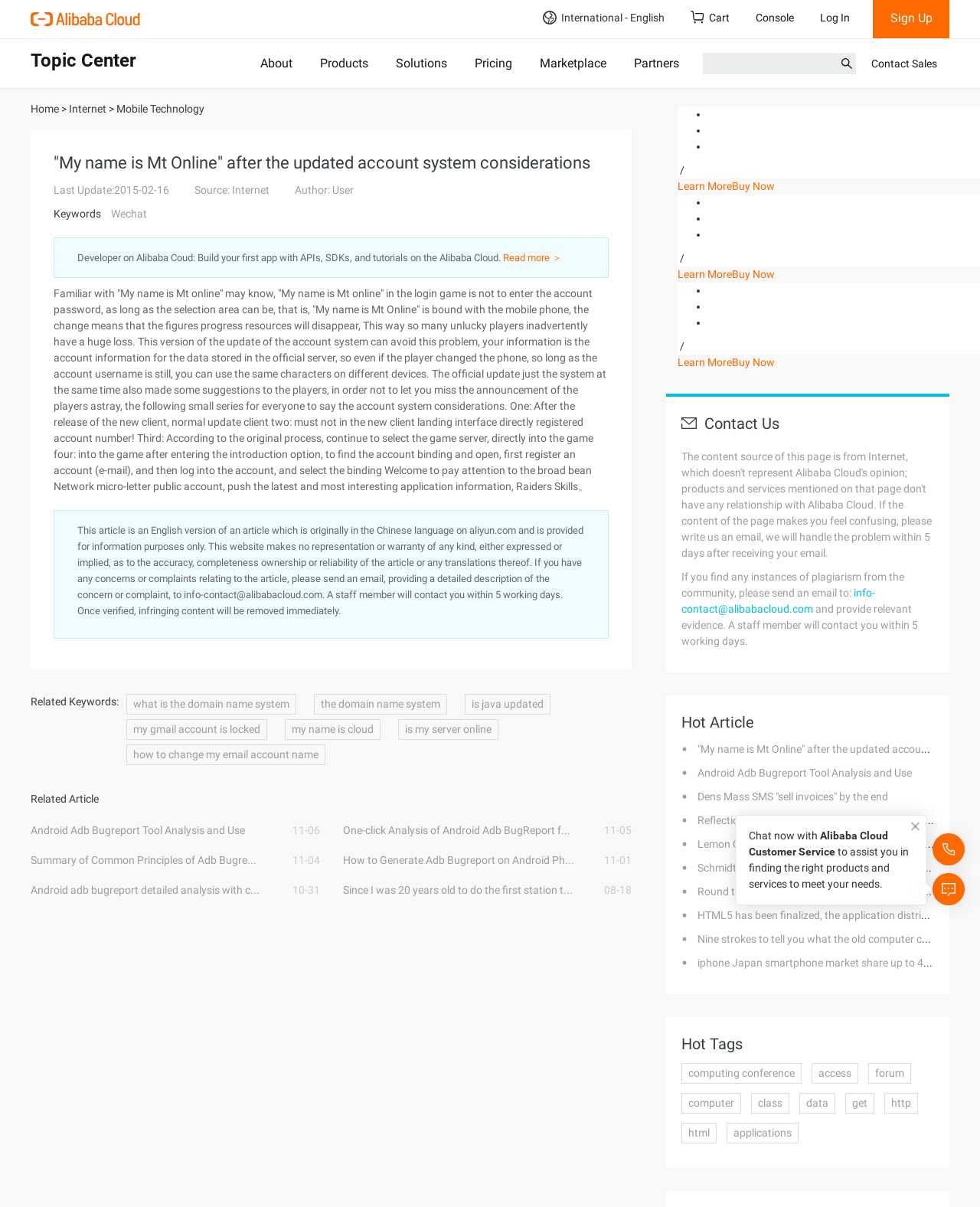What is the purpose of the updated account system in 'My name is Mt Online'?
Please give a detailed answer to the question using the information shown in the image.

The updated account system in 'My name is Mt Online' allows players to bind their accounts with their mobile phones, ensuring that their progress resources are not lost even if they change their phones.